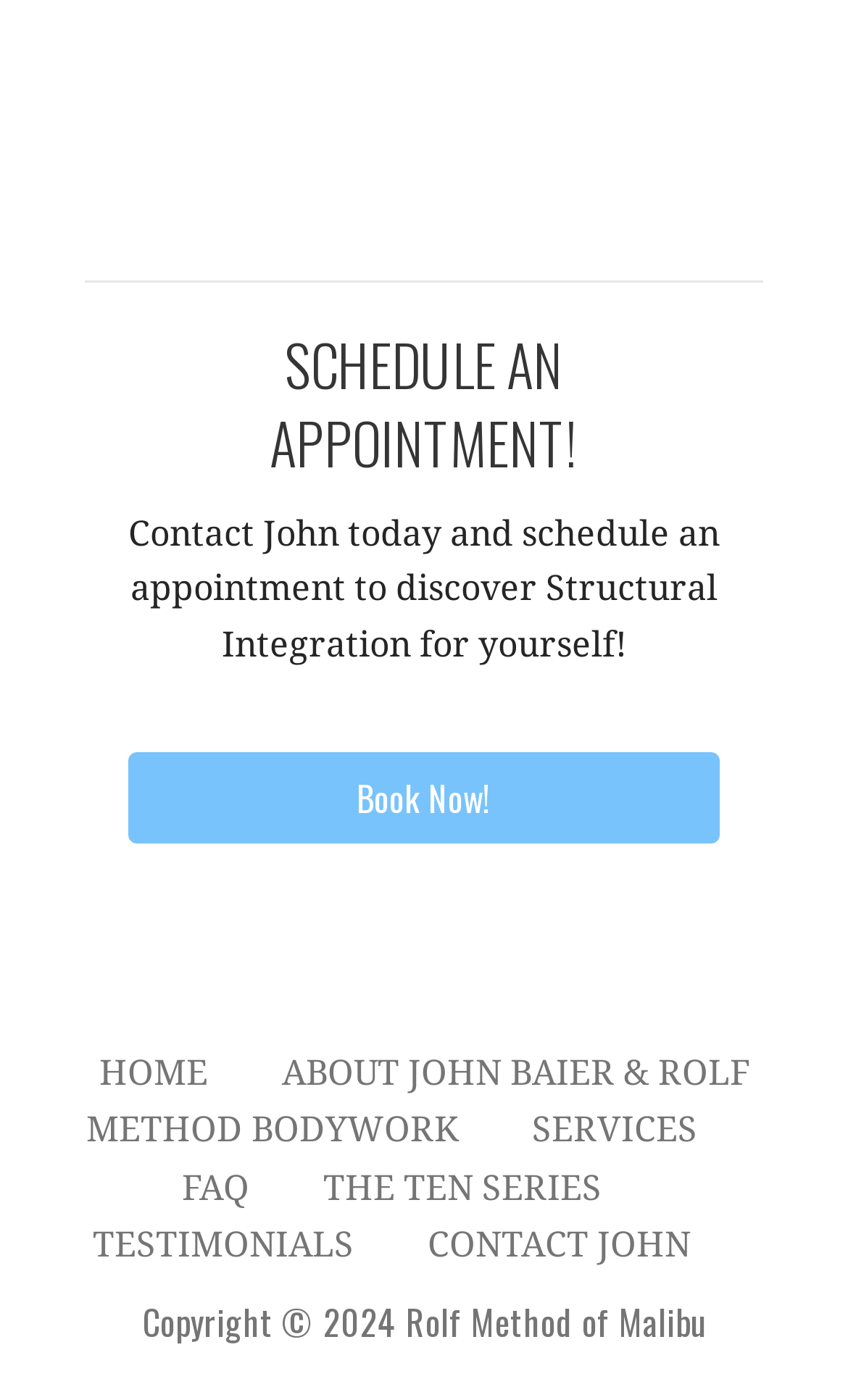How many services are provided by John?
Provide a detailed answer to the question using information from the image.

The link 'SERVICES' suggests that John provides multiple services, but the exact number is not specified on this webpage.